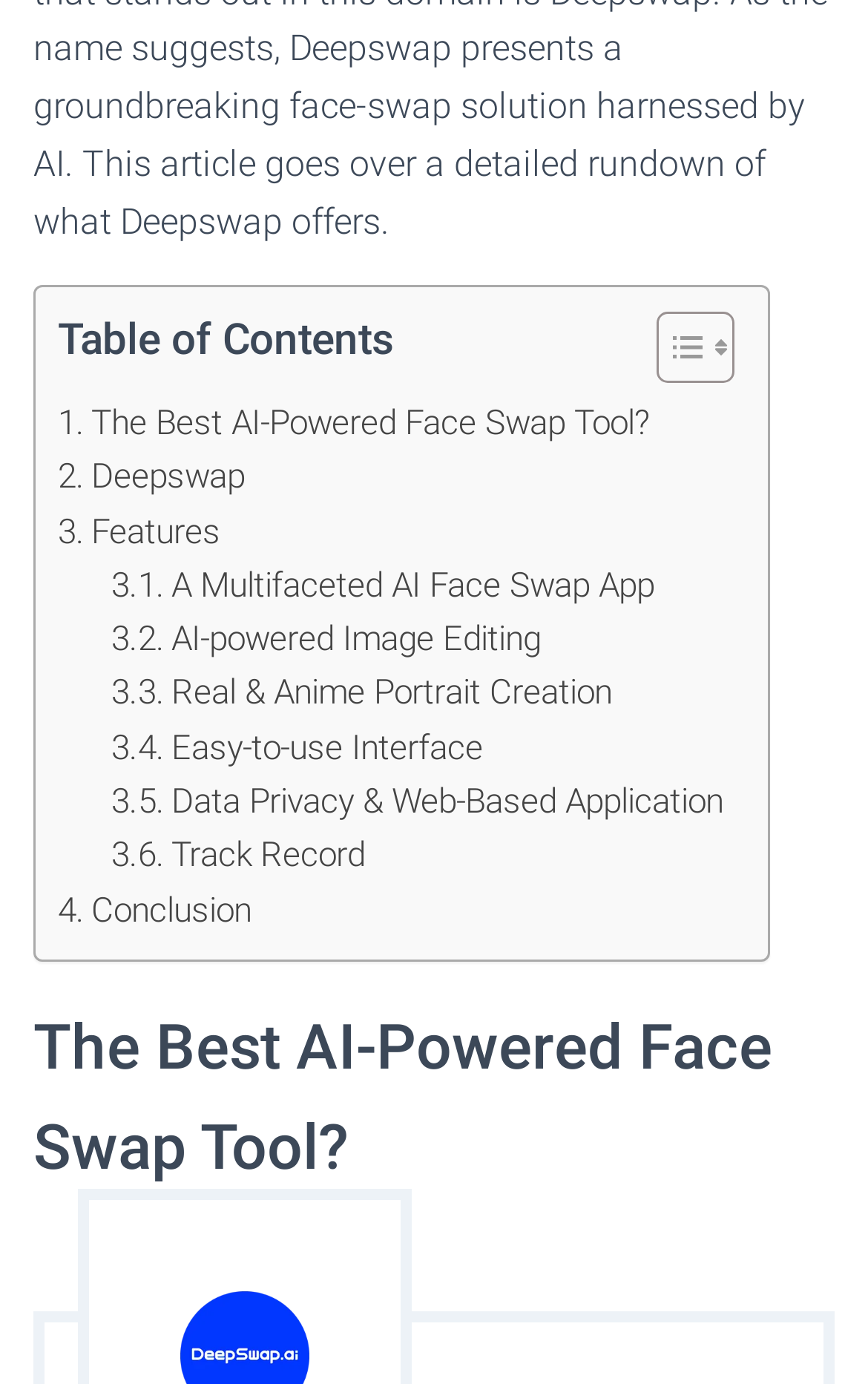Locate the bounding box coordinates of the area that needs to be clicked to fulfill the following instruction: "Toggle Table of Content". The coordinates should be in the format of four float numbers between 0 and 1, namely [left, top, right, bottom].

[0.718, 0.223, 0.833, 0.286]